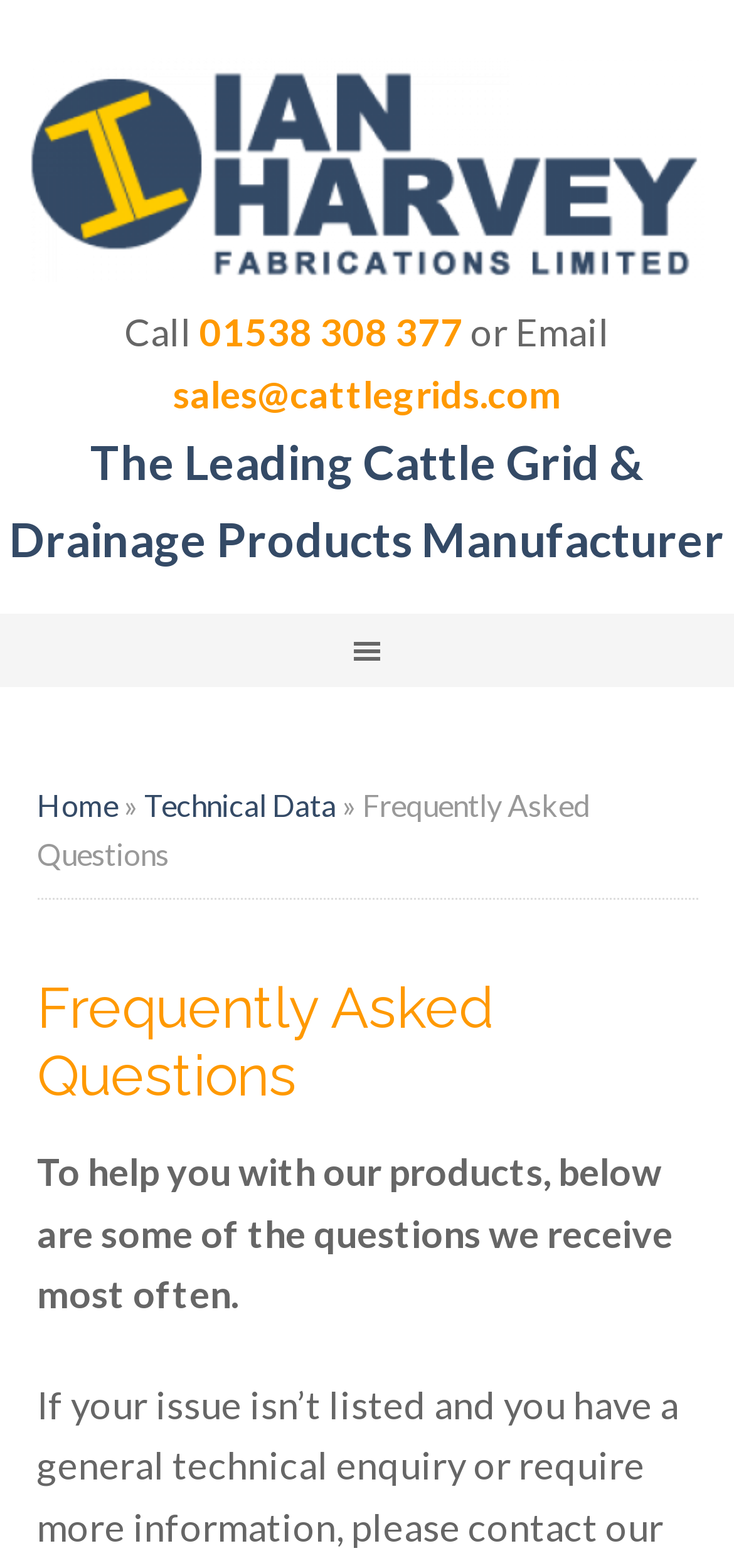What section of the webpage lists common questions?
Please provide a single word or phrase answer based on the image.

Frequently Asked Questions